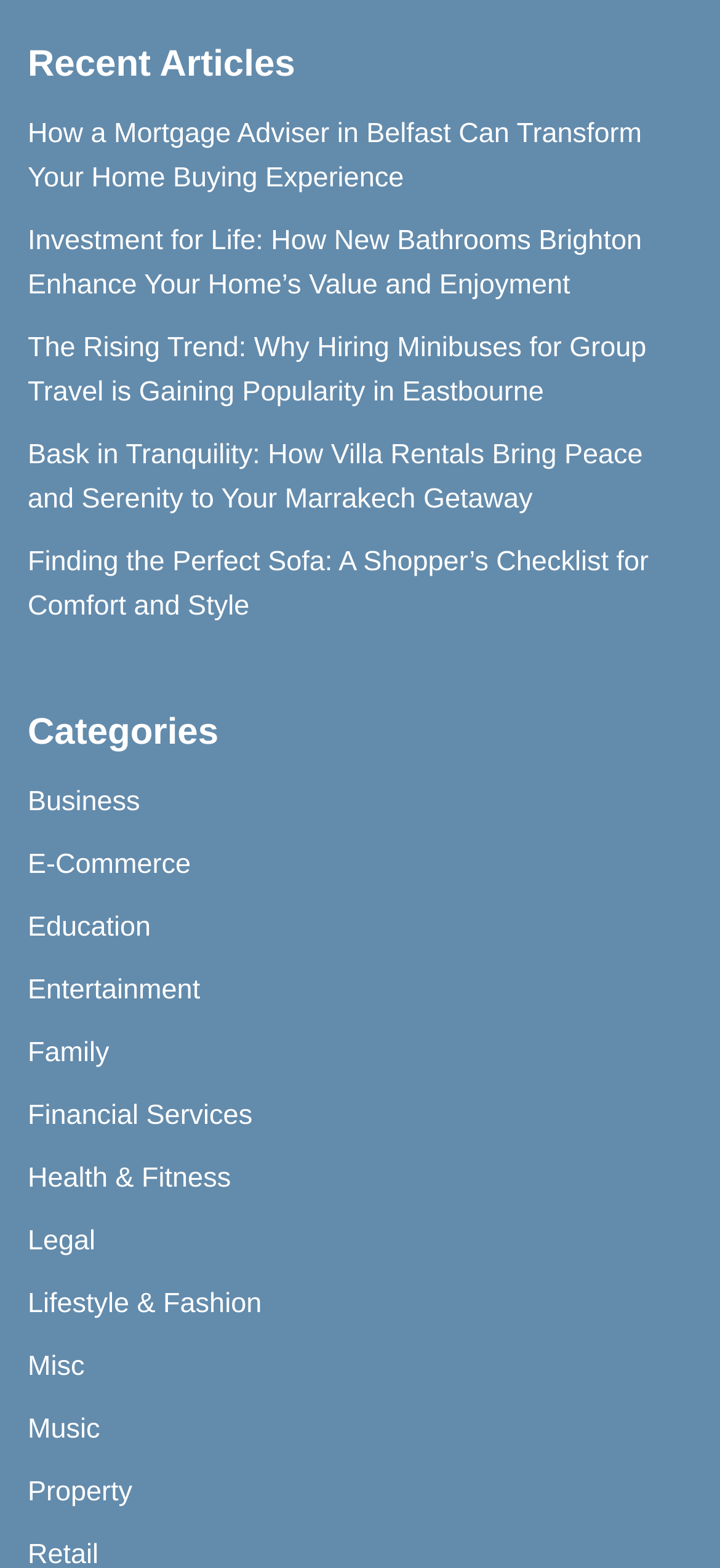Select the bounding box coordinates of the element I need to click to carry out the following instruction: "read the article about mortgage adviser in Belfast".

[0.038, 0.075, 0.891, 0.124]